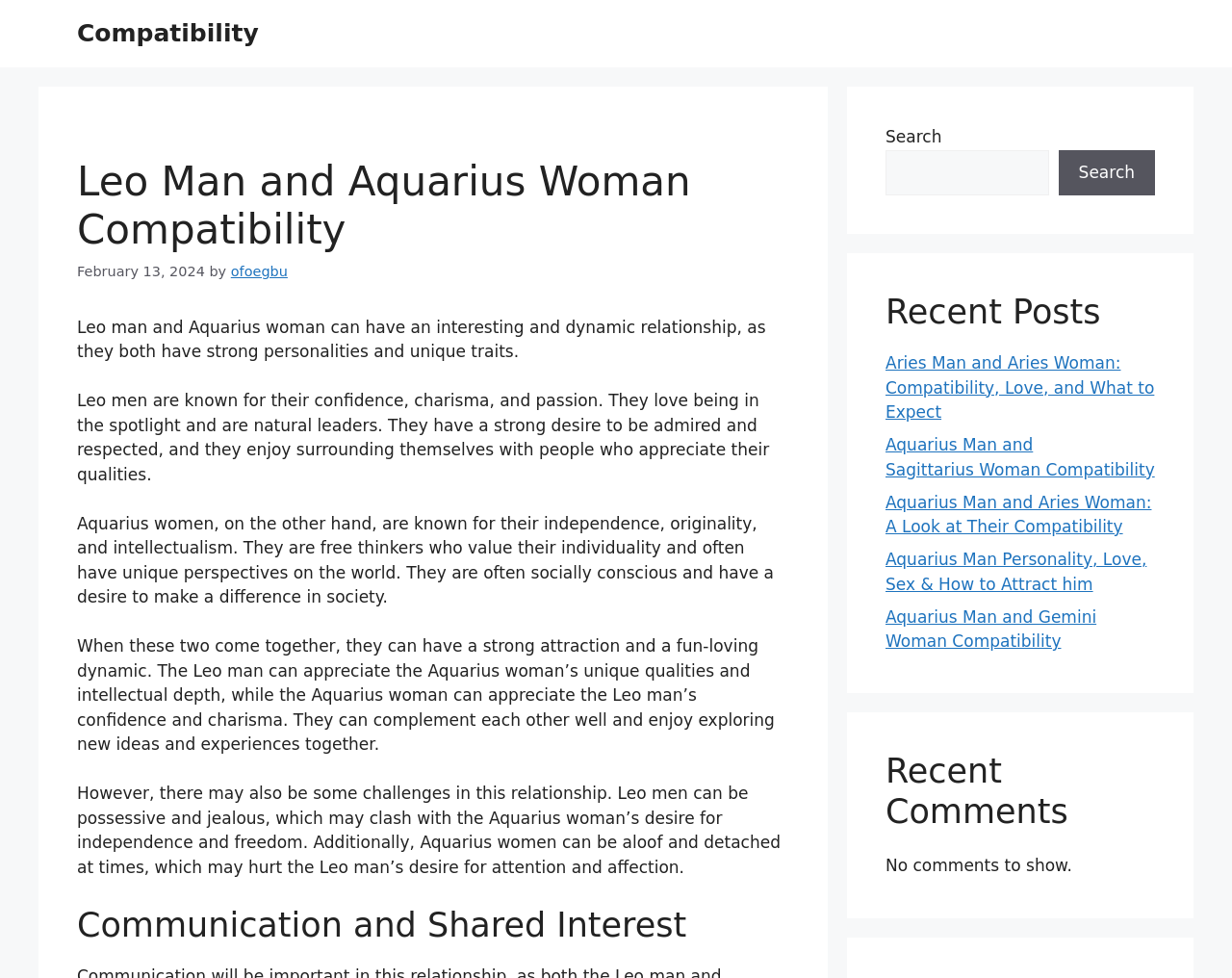Identify the bounding box coordinates necessary to click and complete the given instruction: "Explore recent posts".

[0.719, 0.298, 0.938, 0.34]